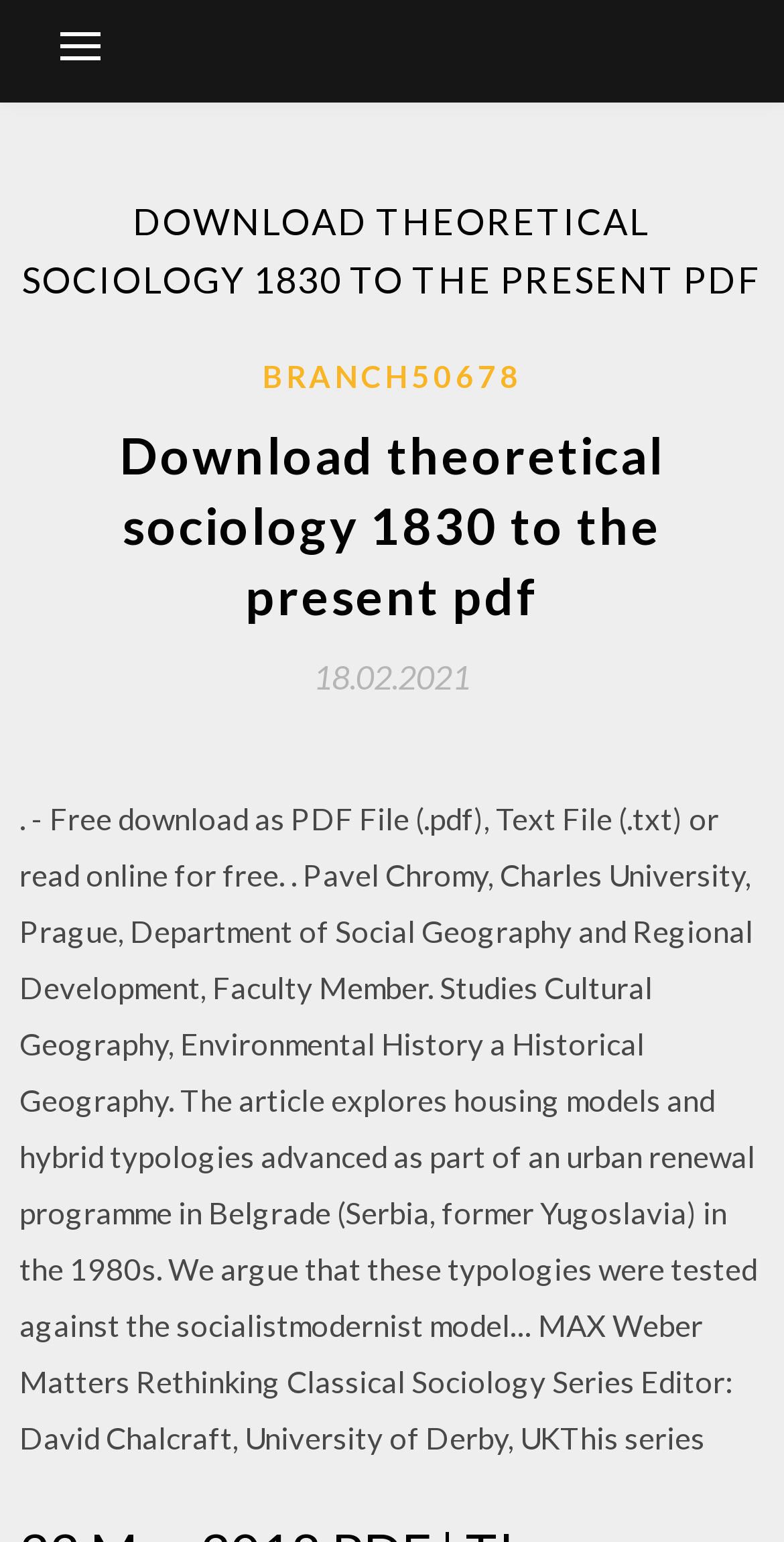Bounding box coordinates are specified in the format (top-left x, top-left y, bottom-right x, bottom-right y). All values are floating point numbers bounded between 0 and 1. Please provide the bounding box coordinate of the region this sentence describes: Branch50678

[0.335, 0.228, 0.665, 0.259]